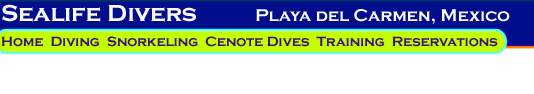Describe the image thoroughly.

This image features the banner of "Sealife Divers," a dive shop located in Playa del Carmen, Mexico. The design prominently displays the name "Sealife Divers" alongside the location, enhancing its visibility with a vibrant blue background. Below, a bright yellow highlight frames the navigation links, which include options for "Home," "Diving," "Snorkeling," "Cenote Dives," "Training," and "Reservations." This layout invites visitors to easily access detailed information about various diving activities and services offered by the shop, reflecting its focus on scuba diving experiences in the beautiful cenotes of the region.